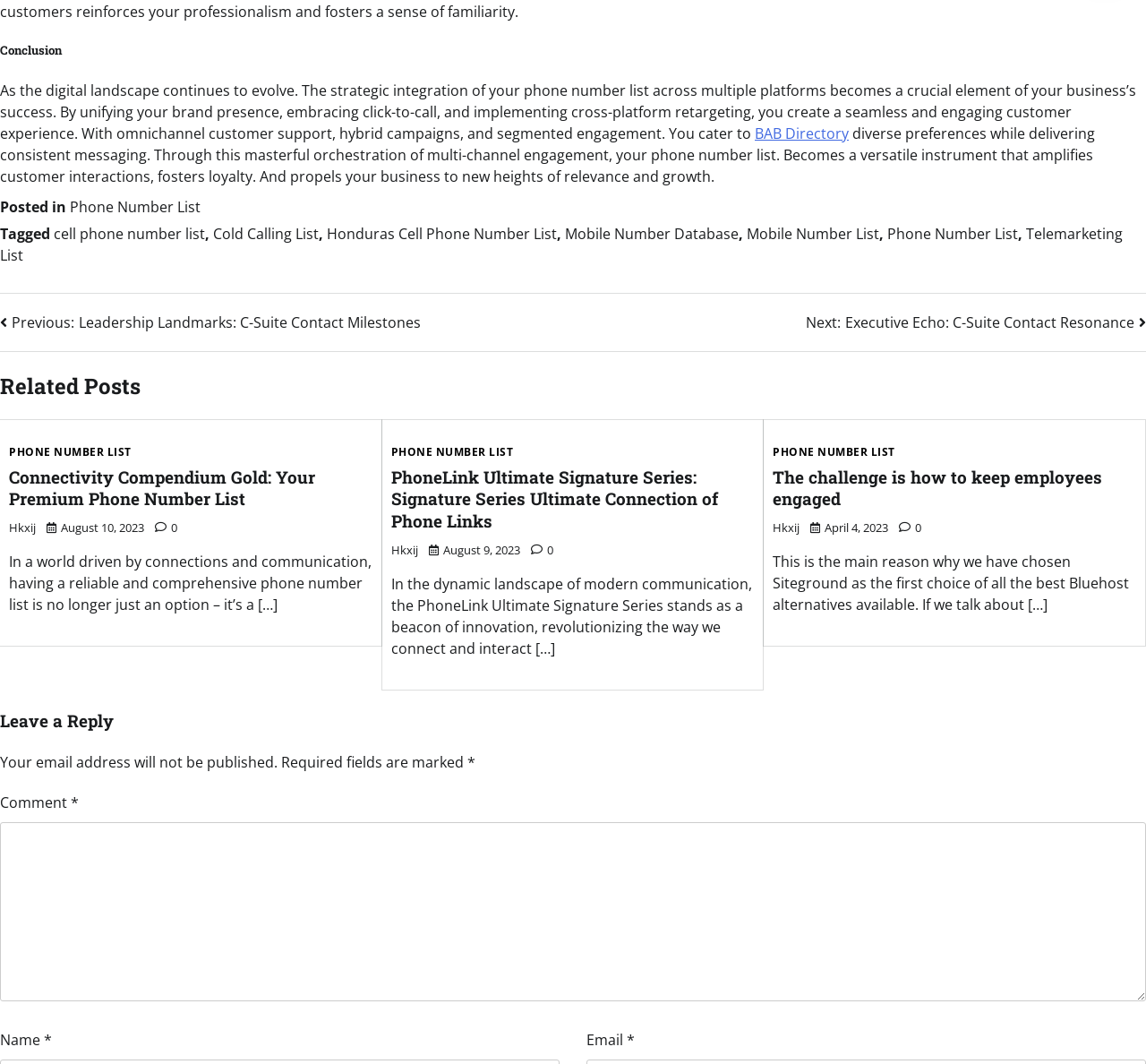From the element description: "Honduras Cell Phone Number List", extract the bounding box coordinates of the UI element. The coordinates should be expressed as four float numbers between 0 and 1, in the order [left, top, right, bottom].

[0.285, 0.21, 0.486, 0.229]